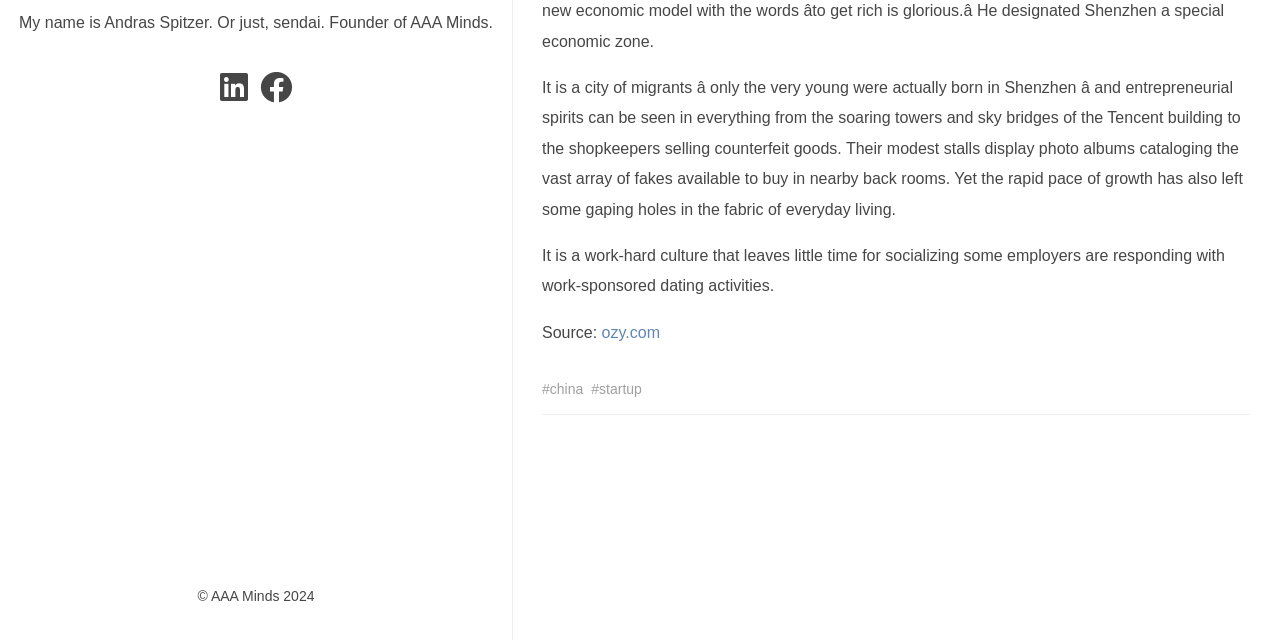Extract the bounding box coordinates of the UI element described: "aria-label="Linkedin" title="Linkedin"". Provide the coordinates in the format [left, top, right, bottom] with values ranging from 0 to 1.

[0.172, 0.132, 0.197, 0.159]